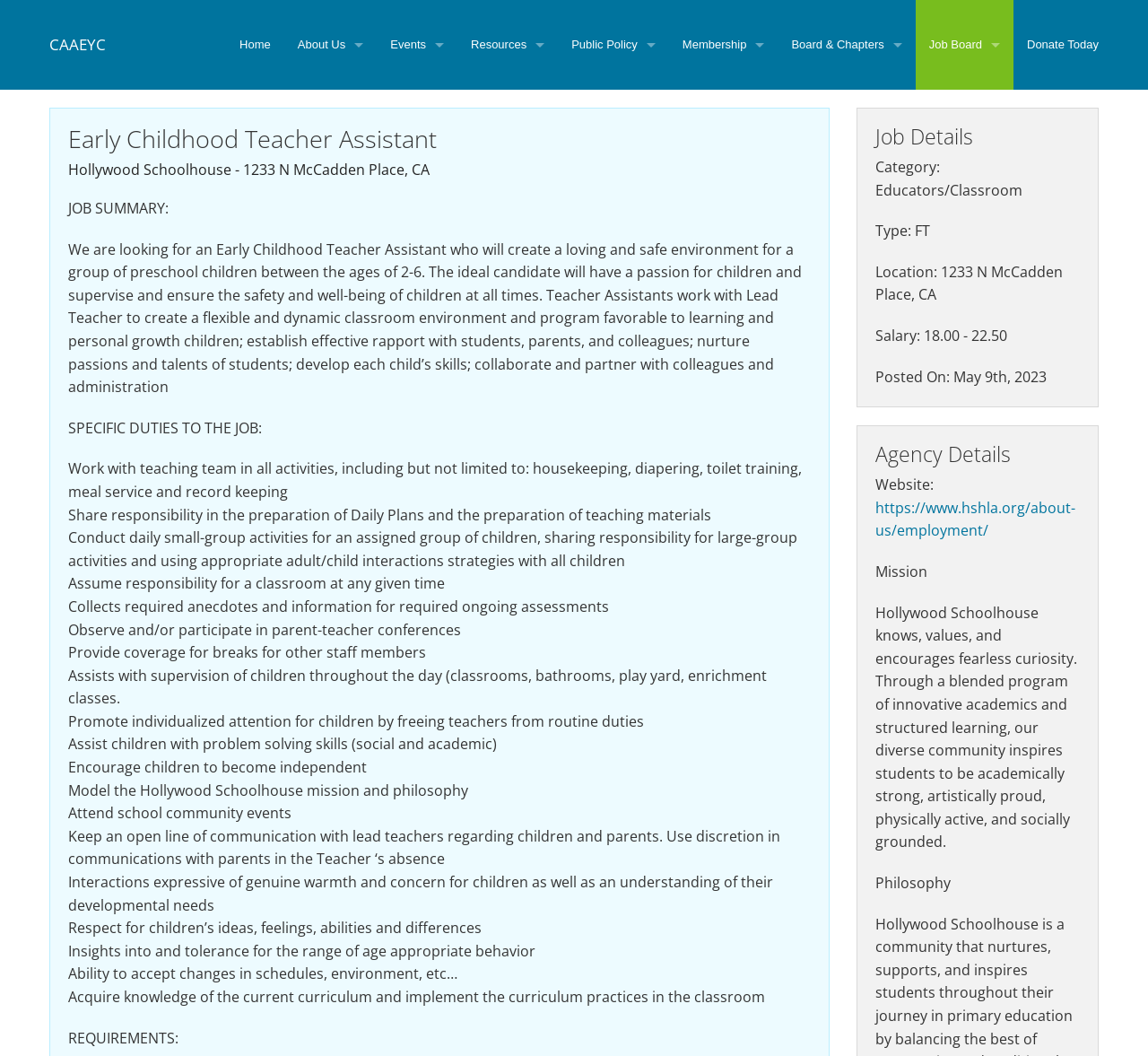What is the salary range for the job?
Deliver a detailed and extensive answer to the question.

I found the salary range by looking at the 'Job Details' section, where it is listed as 'Salary: 18.00 - 22.50'. This information is likely to be important for job seekers, so it is prominently displayed.